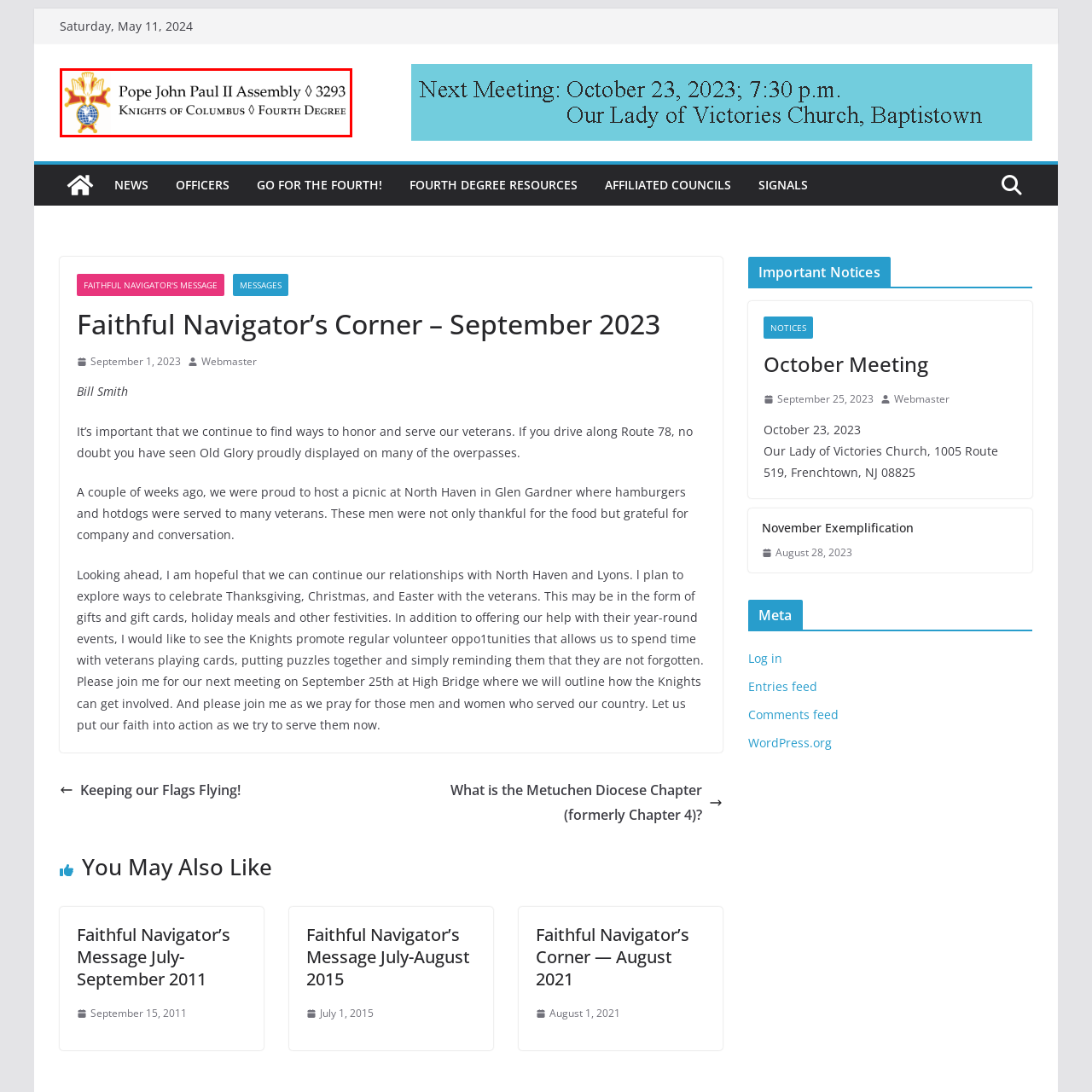Inspect the image surrounded by the red outline and respond to the question with a brief word or phrase:
What degree of the Knights of Columbus does the assembly represent?

The Fourth Degree